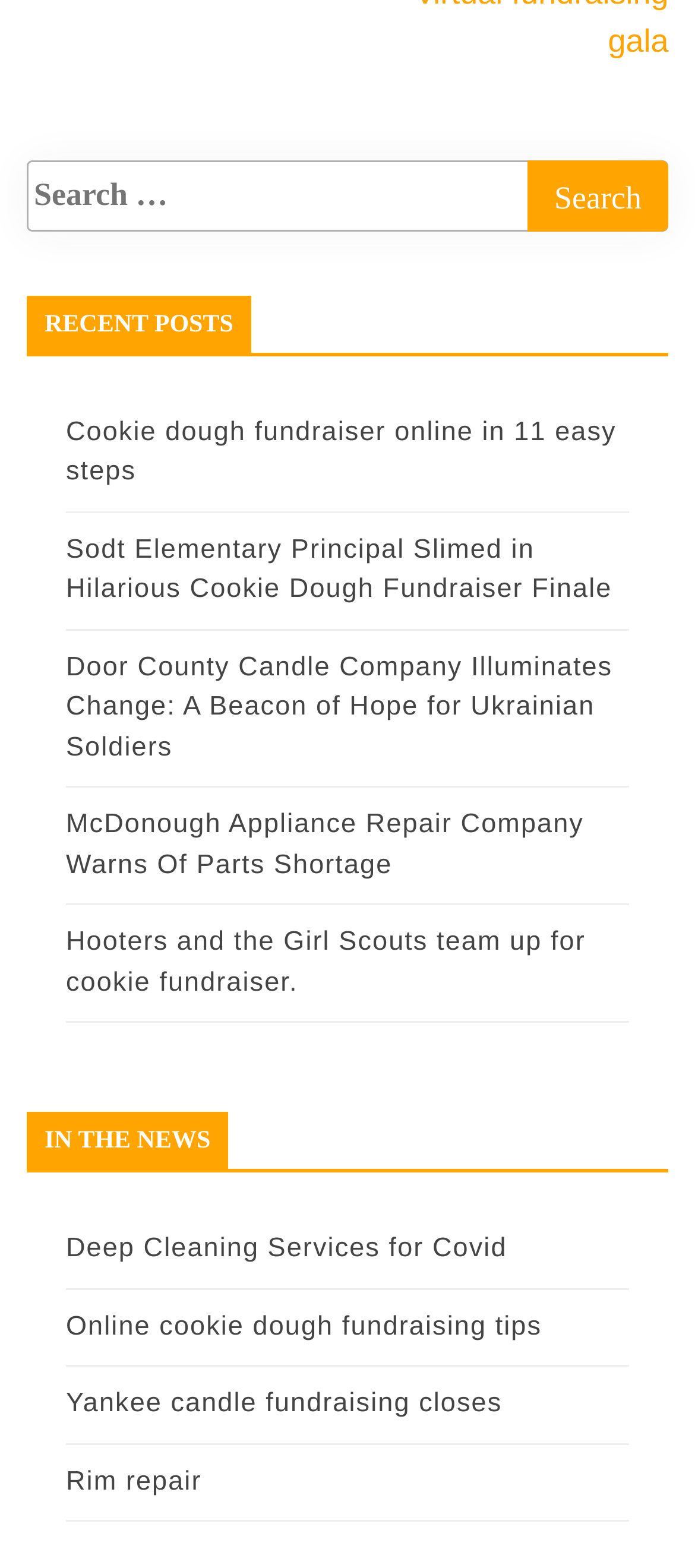Highlight the bounding box coordinates of the region I should click on to meet the following instruction: "Learn about Sodt Elementary Principal Slimed in Hilarious Cookie Dough Fundraiser Finale".

[0.095, 0.34, 0.881, 0.385]